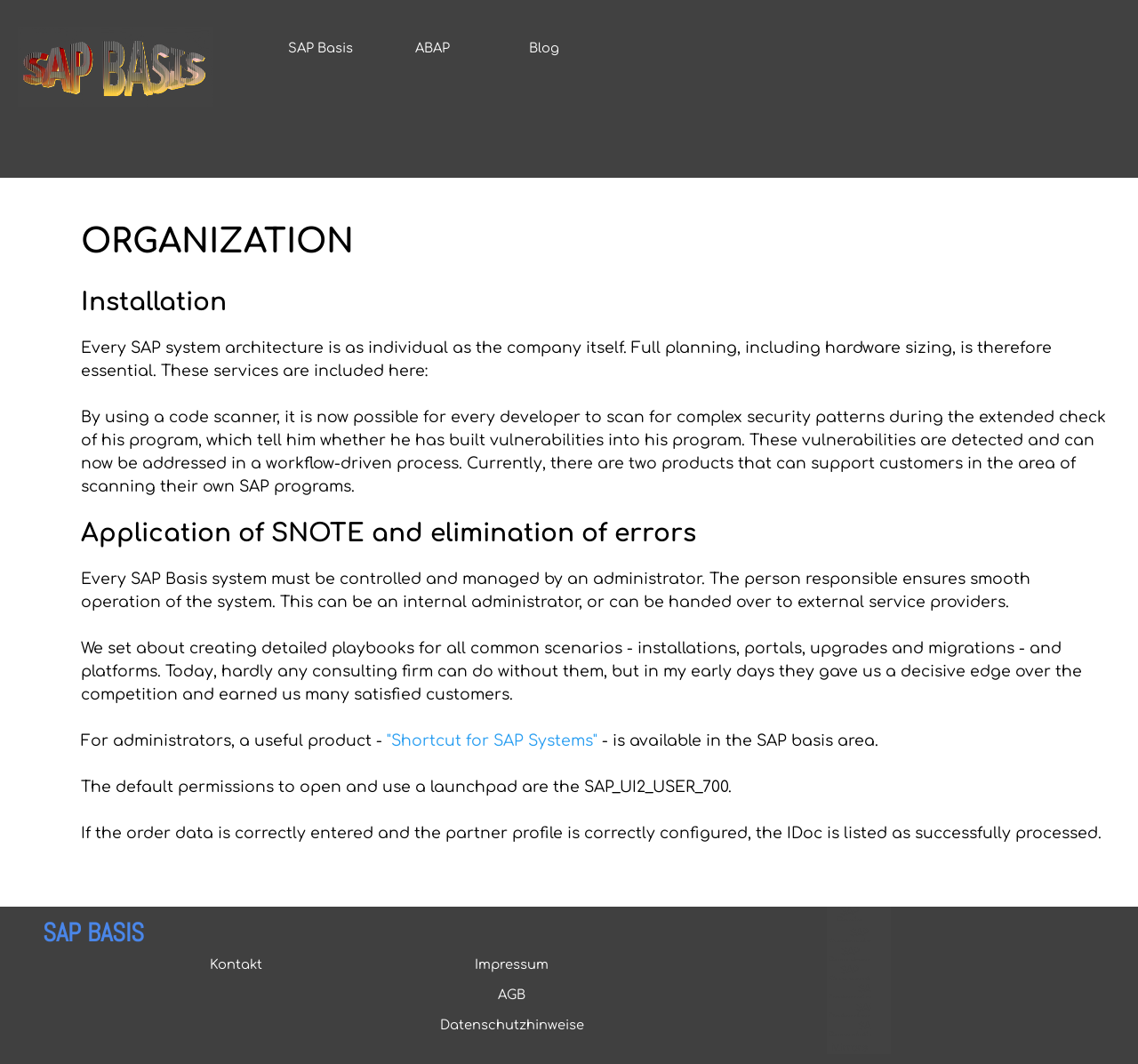Please respond in a single word or phrase: 
What is the purpose of a code scanner?

Detect vulnerabilities